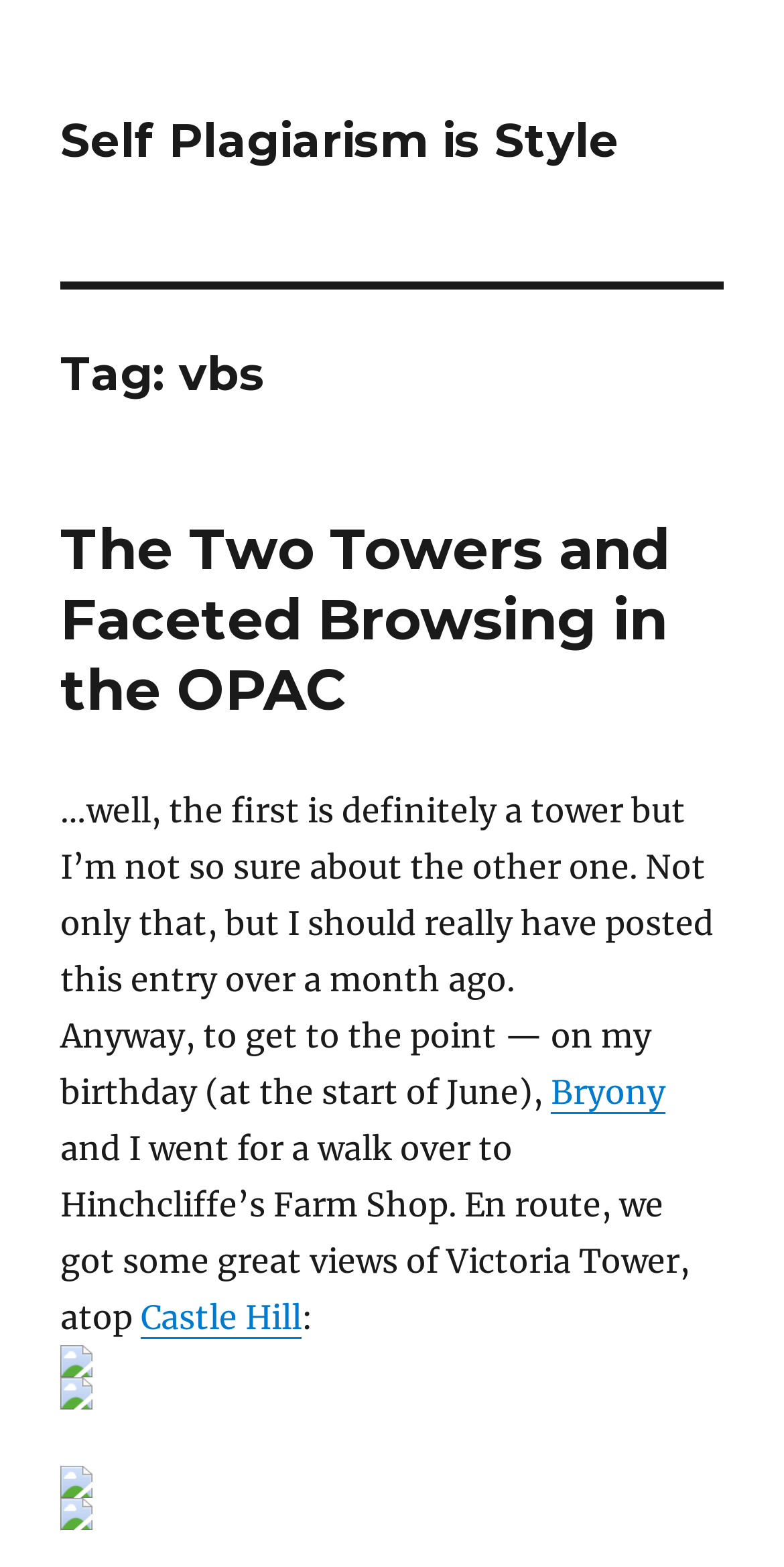How many images are there in the webpage?
Using the image, answer in one word or phrase.

4